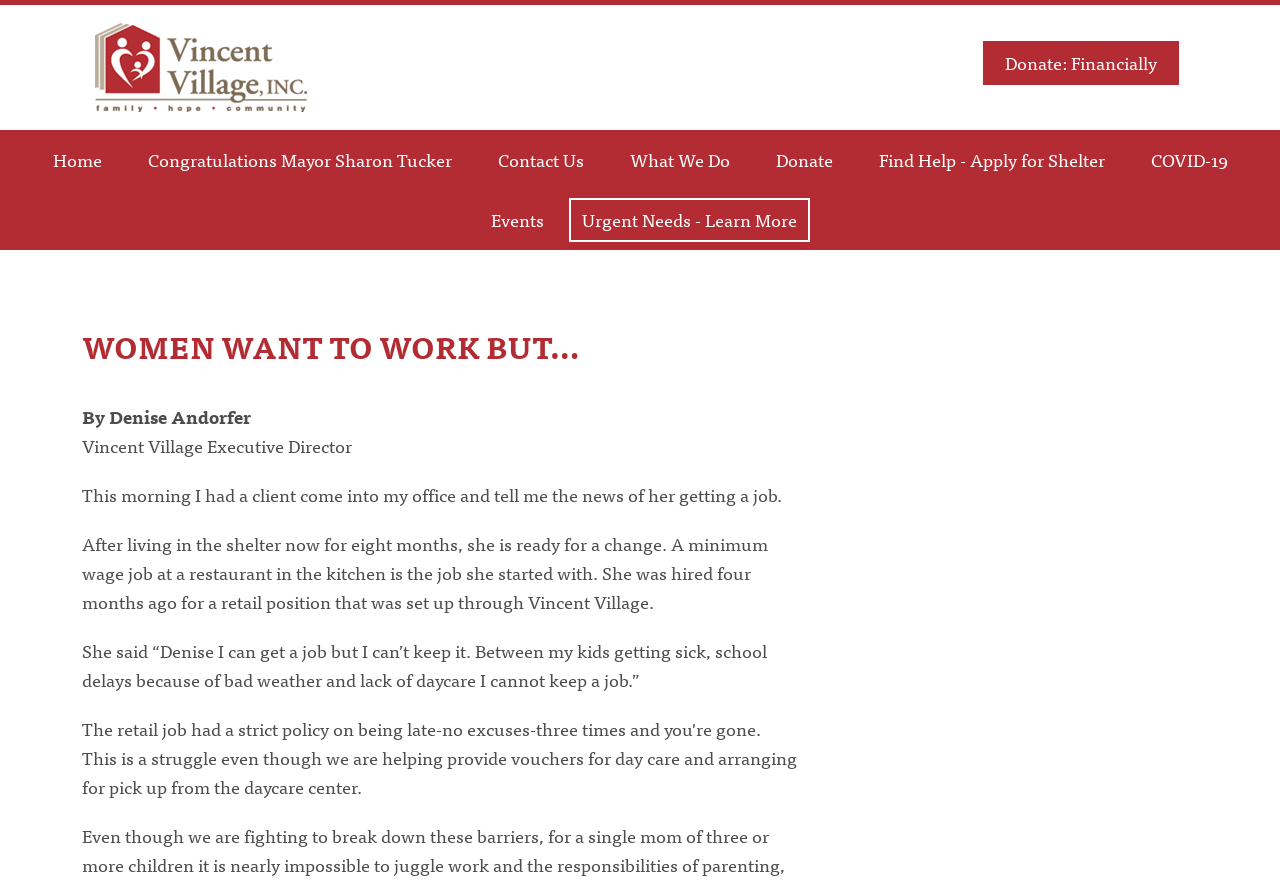Present a detailed account of what is displayed on the webpage.

The webpage is about Vincent Village, an organization that helps women in need. At the top left corner, there is a logo of Vincent Village, which is a clickable link. On the top right corner, there is a "Donate: Financially" link. Below the logo, there is a navigation menu with links to "Home", "Congratulations Mayor Sharon Tucker", "Contact Us", "What We Do", "Donate", "Find Help - Apply for Shelter", "COVID-19", and "Events".

The main content of the webpage is an article titled "WOMEN WANT TO WORK BUT…", written by Denise Andorfer, the Executive Director of Vincent Village. The article is positioned below the navigation menu and takes up most of the page. The text describes a client's experience of getting a job after living in a shelter for eight months, but struggling to keep it due to various reasons such as childcare issues.

There is also a call-to-action link "Urgent Needs - Learn More" positioned below the navigation menu, but above the article.